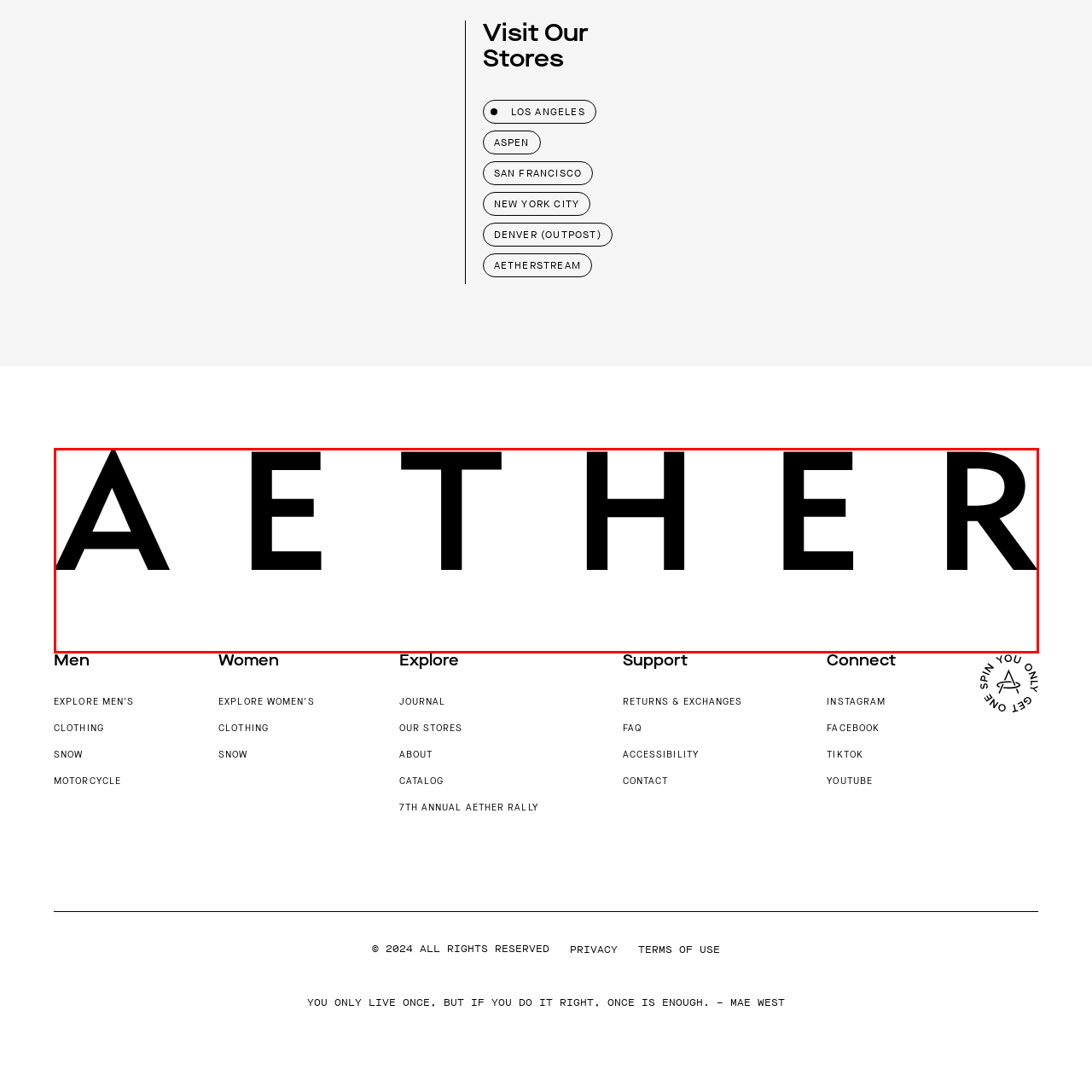Offer an in-depth description of the picture located within the red frame.

The image showcases a bold and stylish logo of the brand "Aether," characterized by large, capitalized letters that exude modernity and sophistication. The typography is clean and impactful, emphasizing the brand's identity. The design is minimalistic, with a focus on the brand name itself, reflecting a contemporary aesthetic that resonates with those interested in outdoor apparel and lifestyle. 

This logo is likely connected to the brand's various offerings, including men's and women's clothing, as suggested by adjacent sections of the webpage. The overall layout appears to cater to a community that values exploration and adventure, aligning with Aether's ethos of combining function with style in outdoor gear.